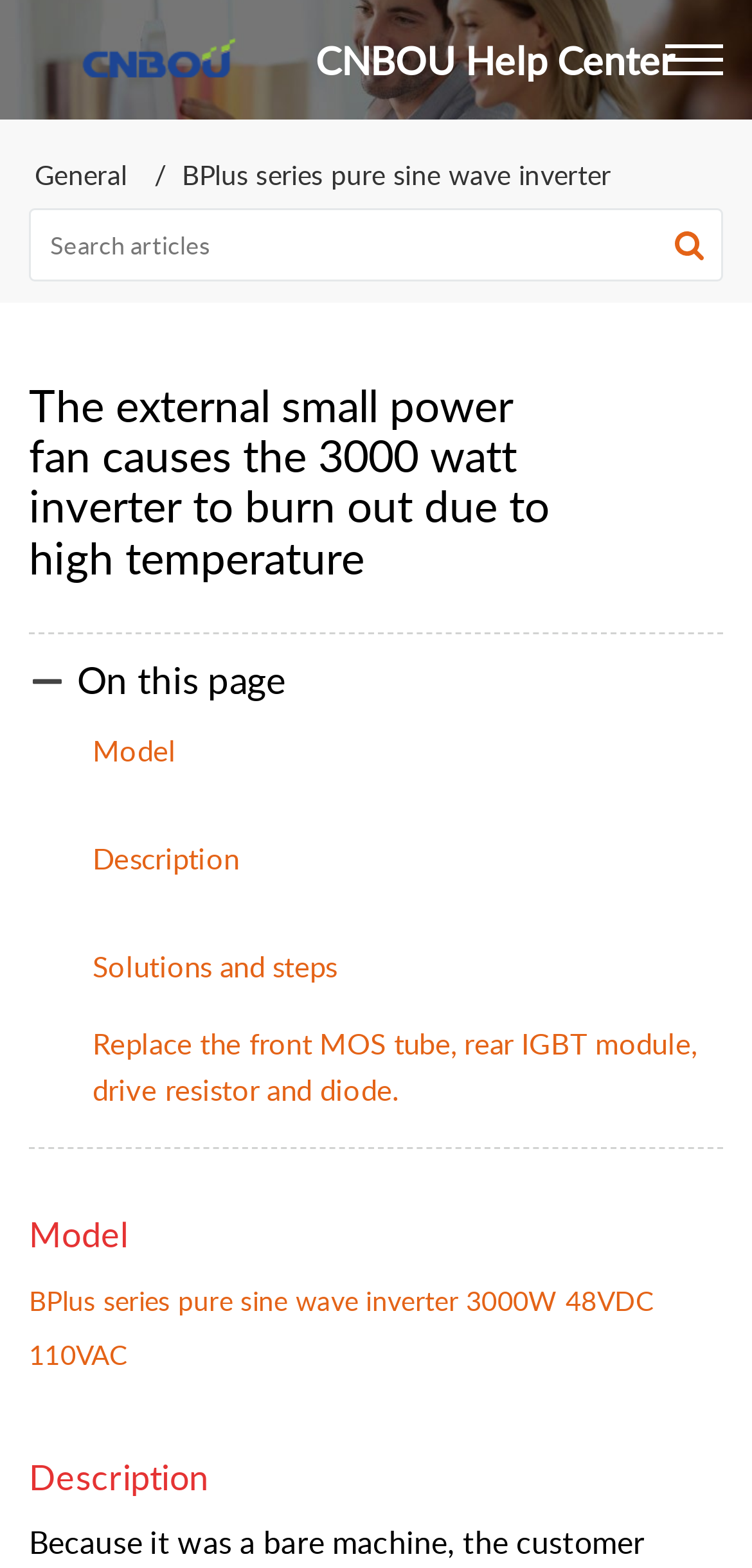By analyzing the image, answer the following question with a detailed response: What is the name of the inverter series mentioned?

The link 'BPlus series pure sine wave inverter' under the 'Breadcrumbs' navigation section indicates that the inverter series mentioned is the BPlus series.